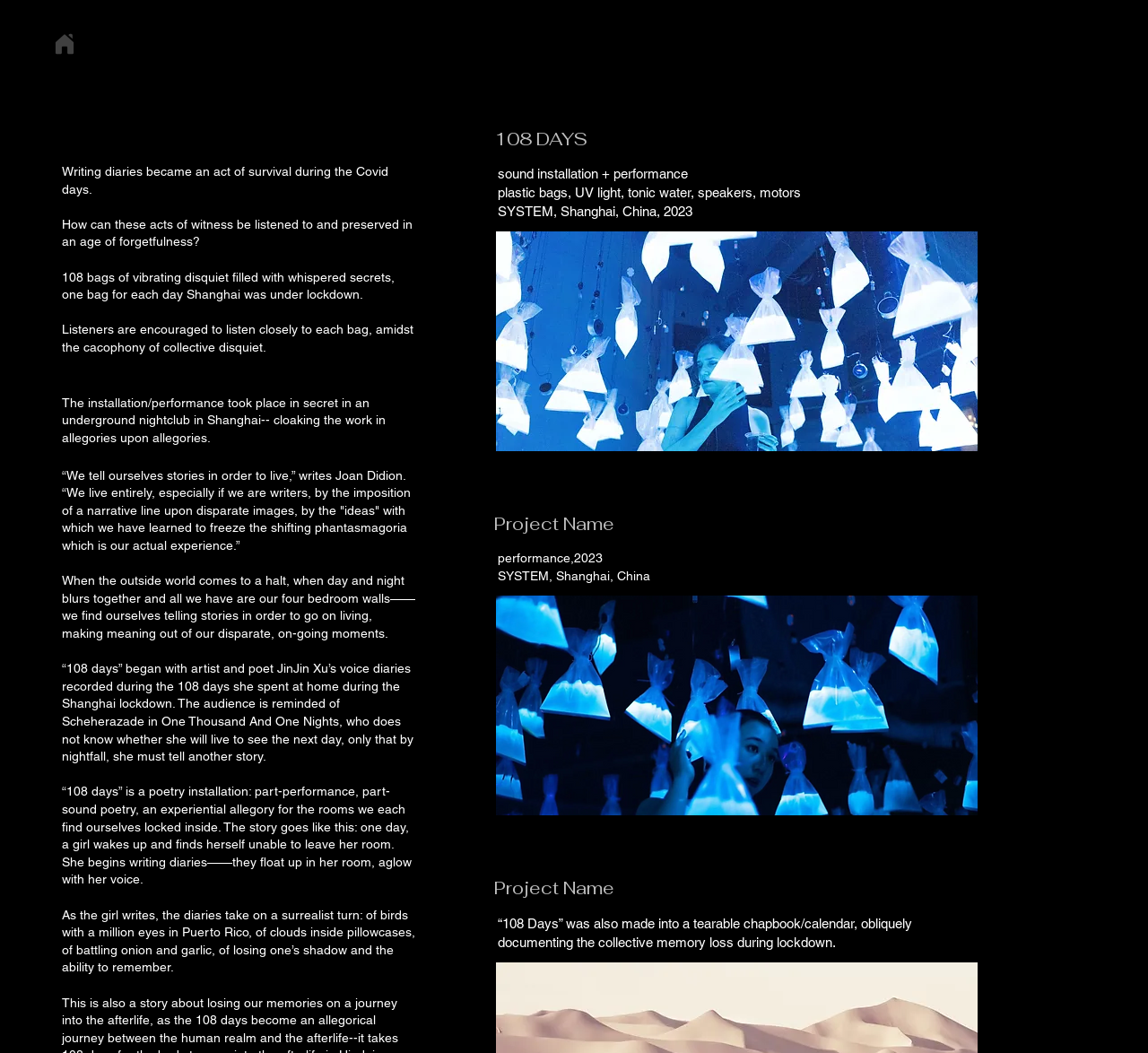Utilize the details in the image to thoroughly answer the following question: What is the material used in the sound installation?

The material used in the sound installation is mentioned in the text as 'plastic bags, UV light, tonic water, speakers, motors', which suggests that these materials are used to create the installation.